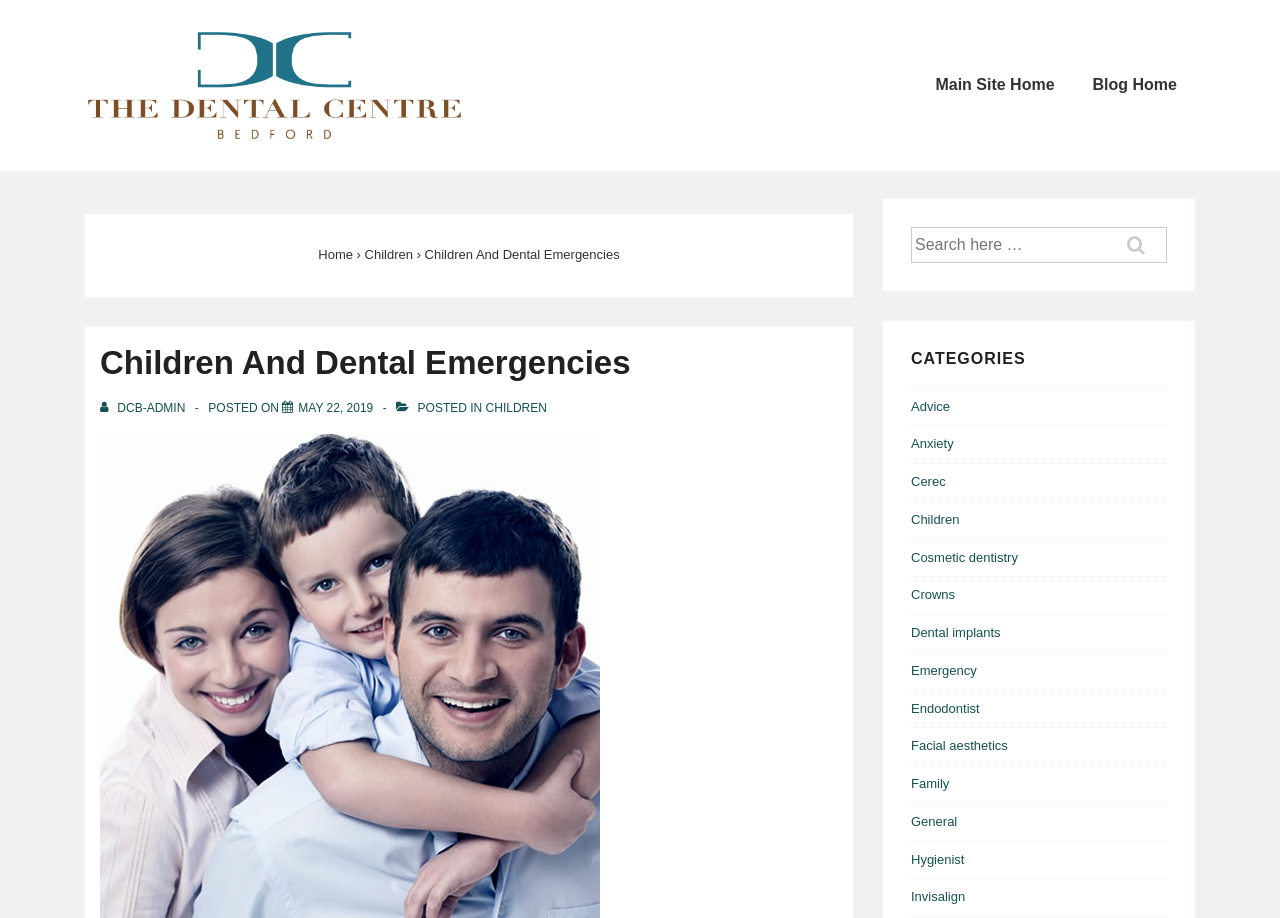What is the main navigation menu?
Look at the image and respond with a one-word or short-phrase answer.

Main Site Home, Blog Home, Home